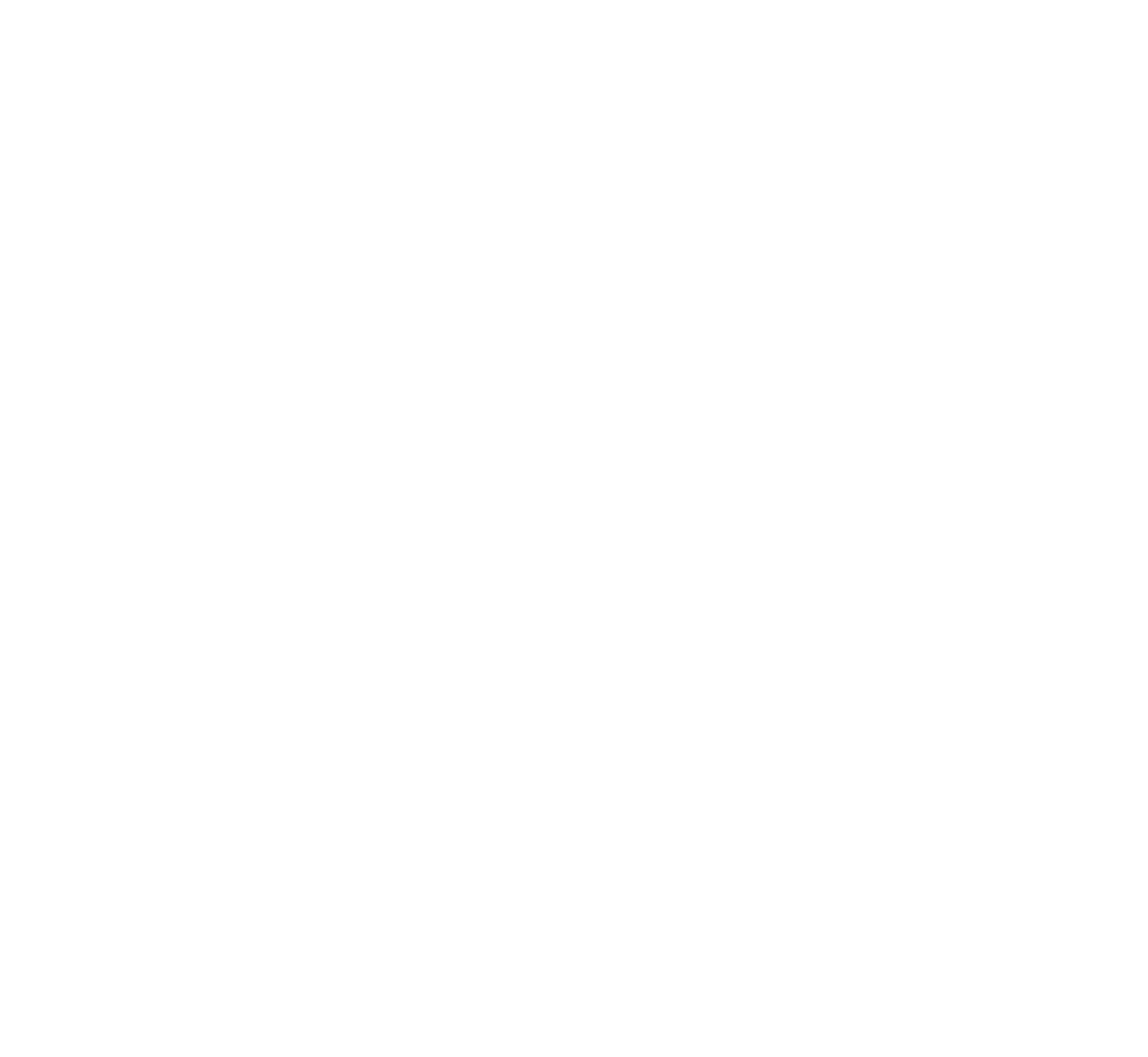Identify the bounding box coordinates of the section that should be clicked to achieve the task described: "Read the article about building a resume with summer volunteering".

[0.115, 0.204, 0.885, 0.226]